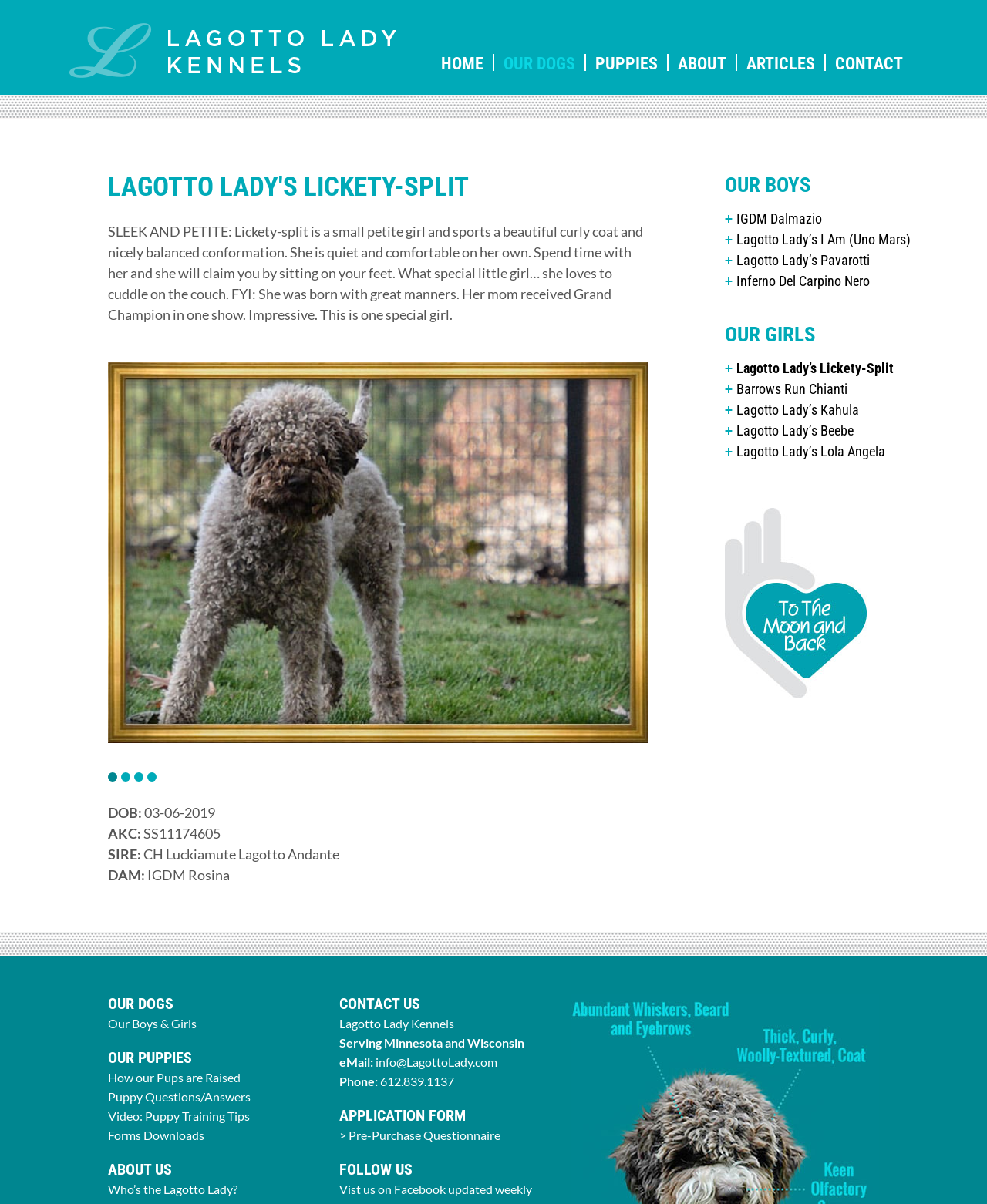What is the phone number of Lagotto Lady Kennels?
Give a comprehensive and detailed explanation for the question.

The phone number of Lagotto Lady Kennels is mentioned as '612.839.1137' in the text 'Phone: 612.839.1137'.